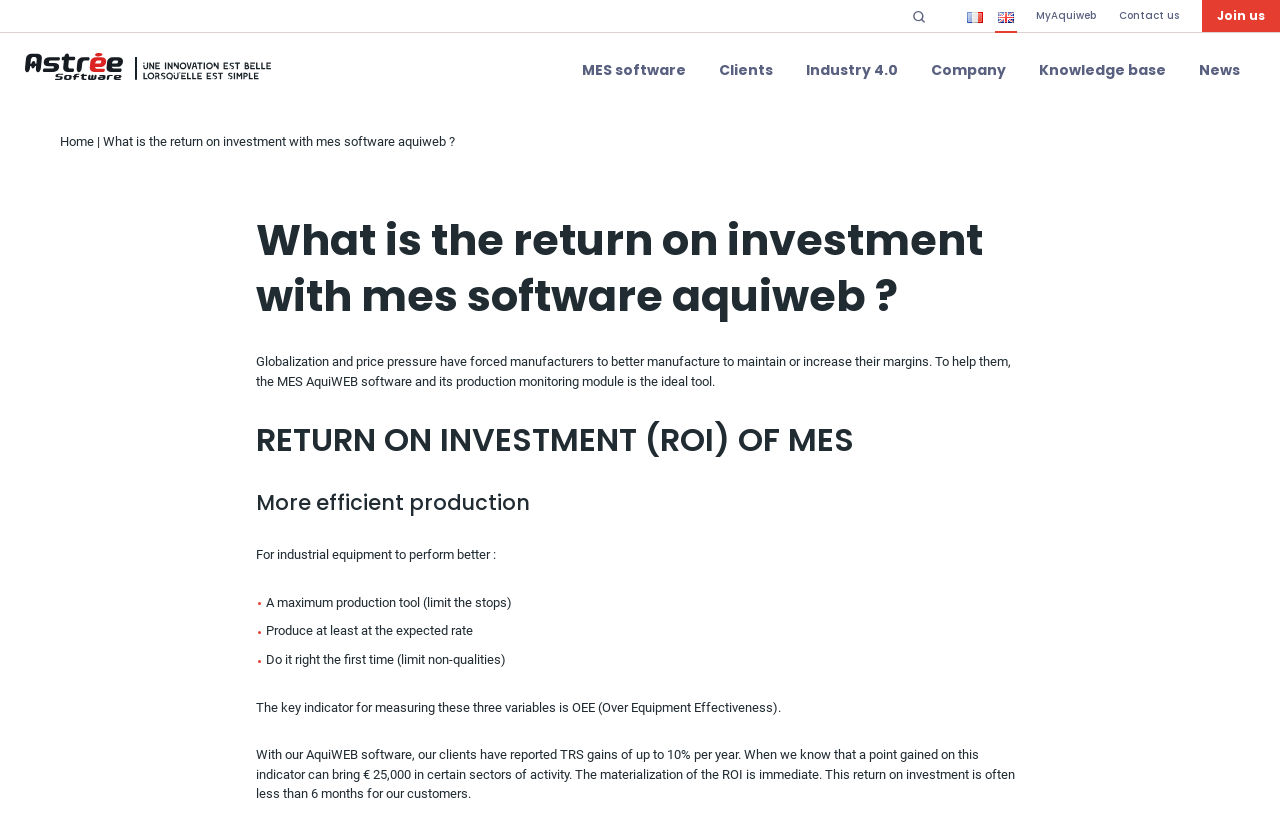How much can a point gained on OEE bring in certain sectors of activity?
Provide a detailed and extensive answer to the question.

The webpage states that a point gained on OEE can bring € 25,000 in certain sectors of activity, which highlights the significance of improving OEE.